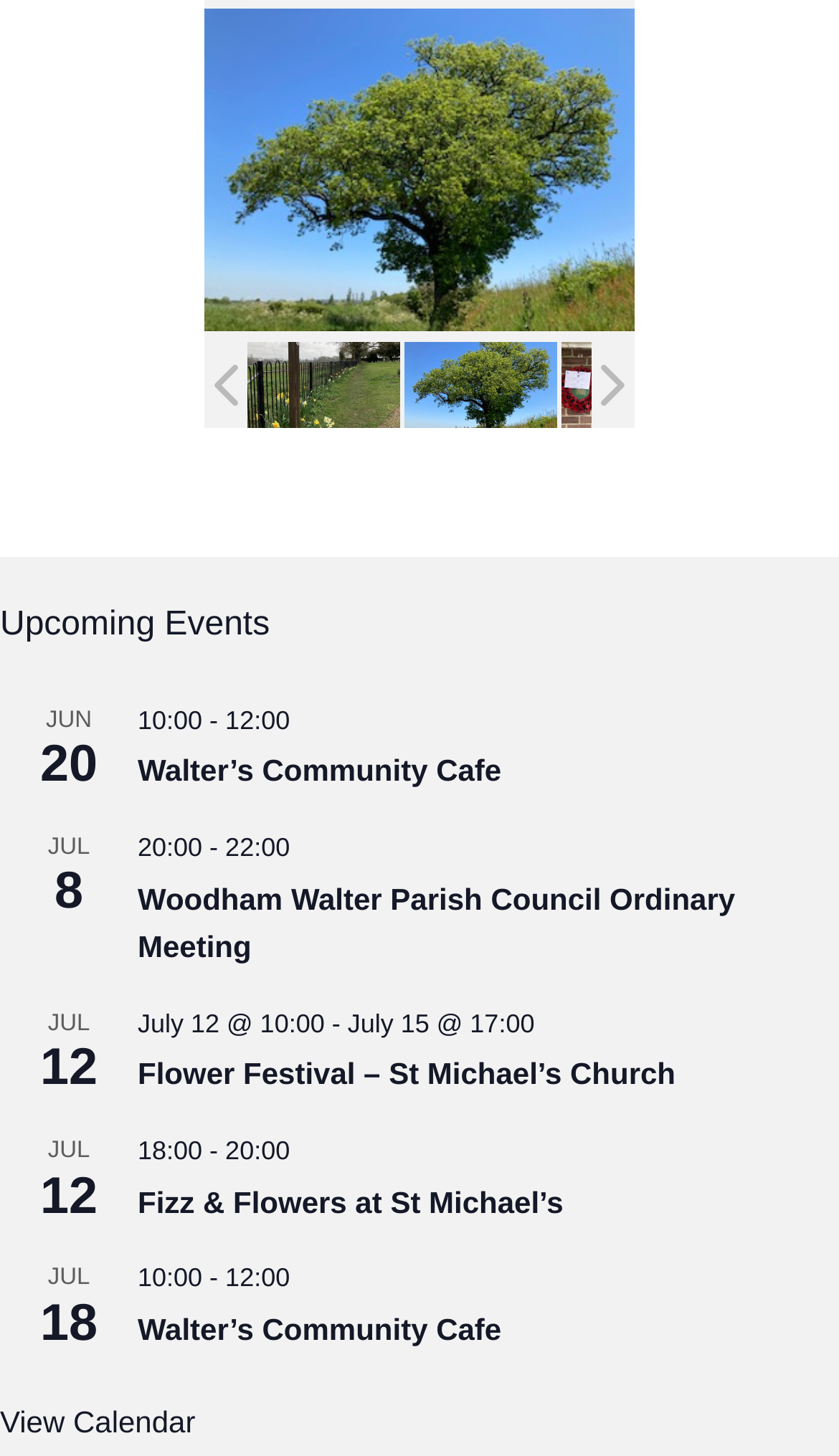Use a single word or phrase to answer this question: 
What is the name of the event on July 12?

Flower Festival